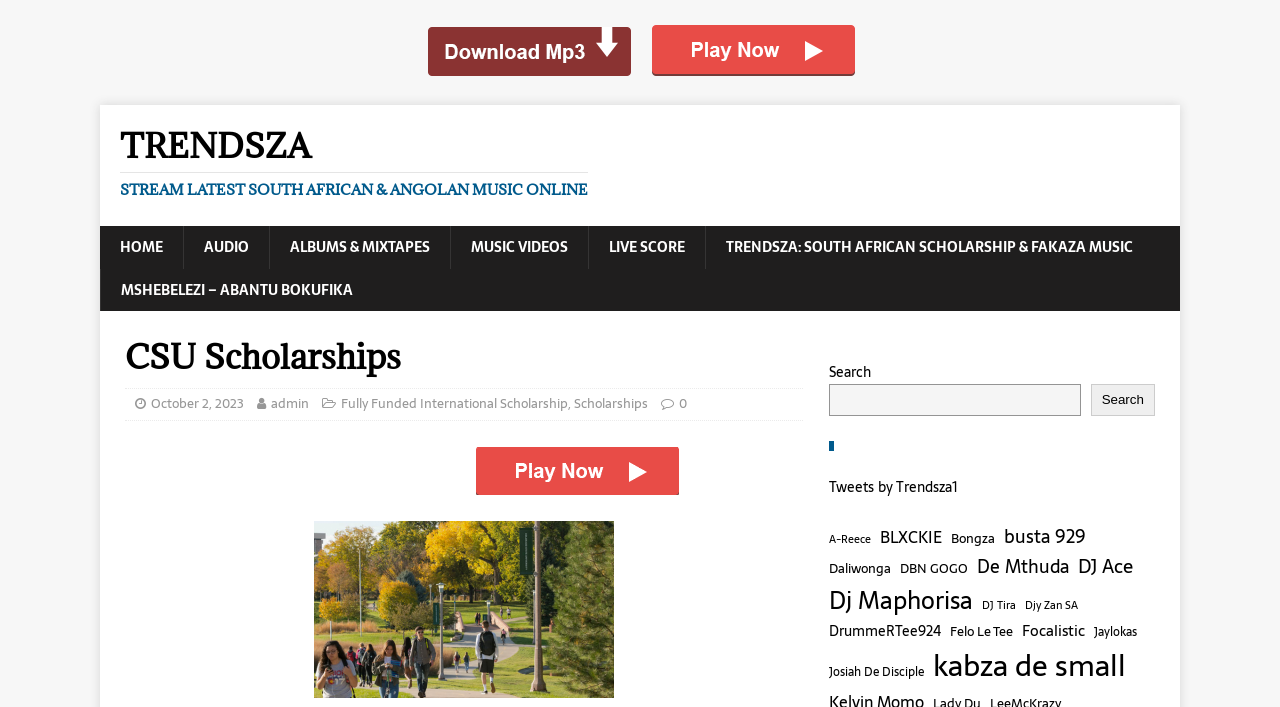How many items are available for the artist 'kabza de small'?
Please answer the question with a detailed response using the information from the screenshot.

By analyzing the link elements on the webpage, it can be seen that one of the links has the text 'kabza de small (827 items)'. This suggests that the website provides 827 items related to the artist 'kabza de small'.